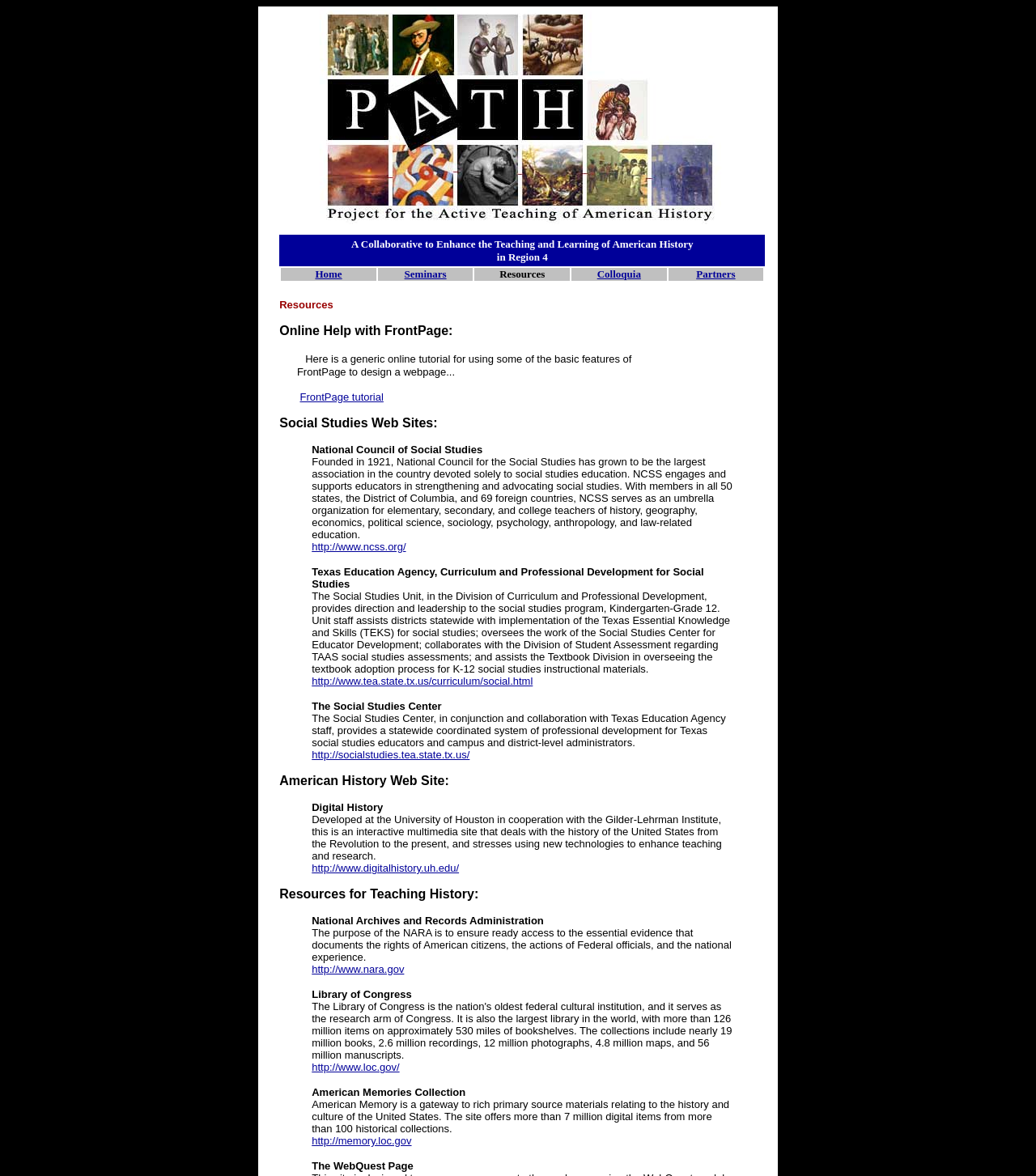Give the bounding box coordinates for the element described by: "http://www.nara.gov".

[0.301, 0.819, 0.39, 0.829]